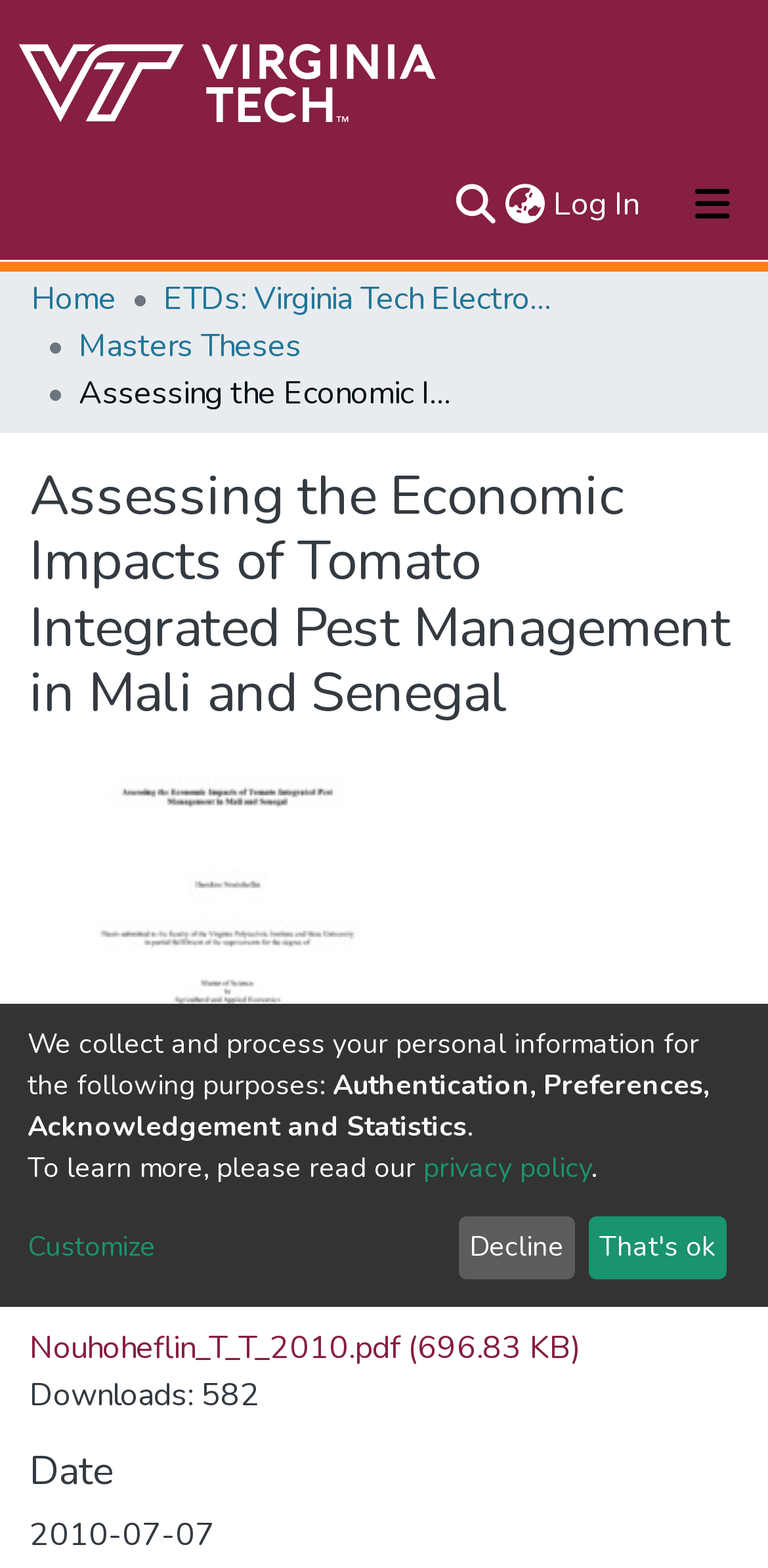Determine the heading of the webpage and extract its text content.

Assessing the Economic Impacts of Tomato Integrated Pest Management in Mali and Senegal